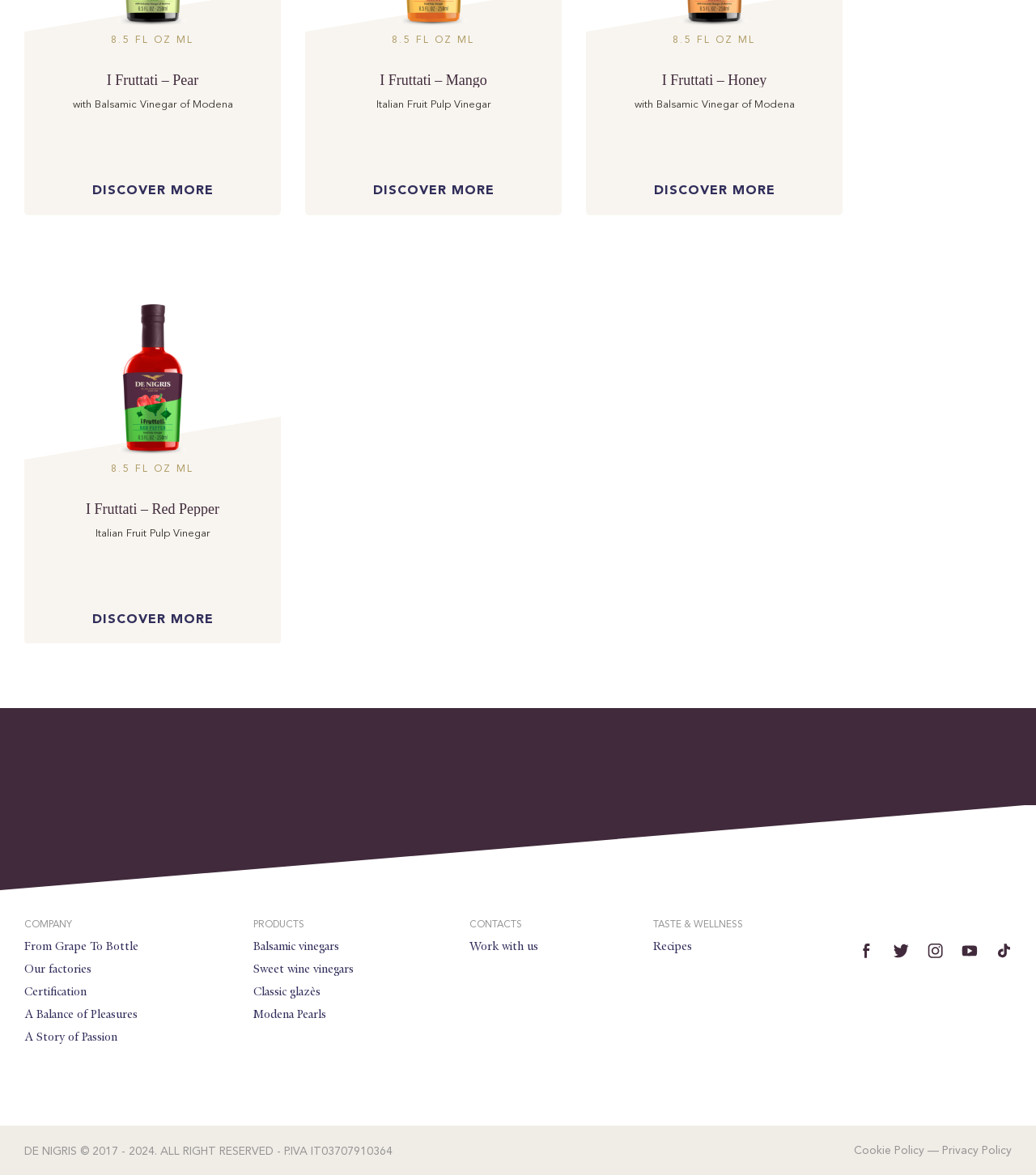What type of products does the company offer?
Give a comprehensive and detailed explanation for the question.

The company offers various types of products, including balsamic vinegars, sweet wine vinegars, classic glazès, and Modena Pearls, as indicated by the links 'Balsamic vinegars', 'Sweet wine vinegars', 'Classic glazès', and 'Modena Pearls' in the PRODUCTS section.